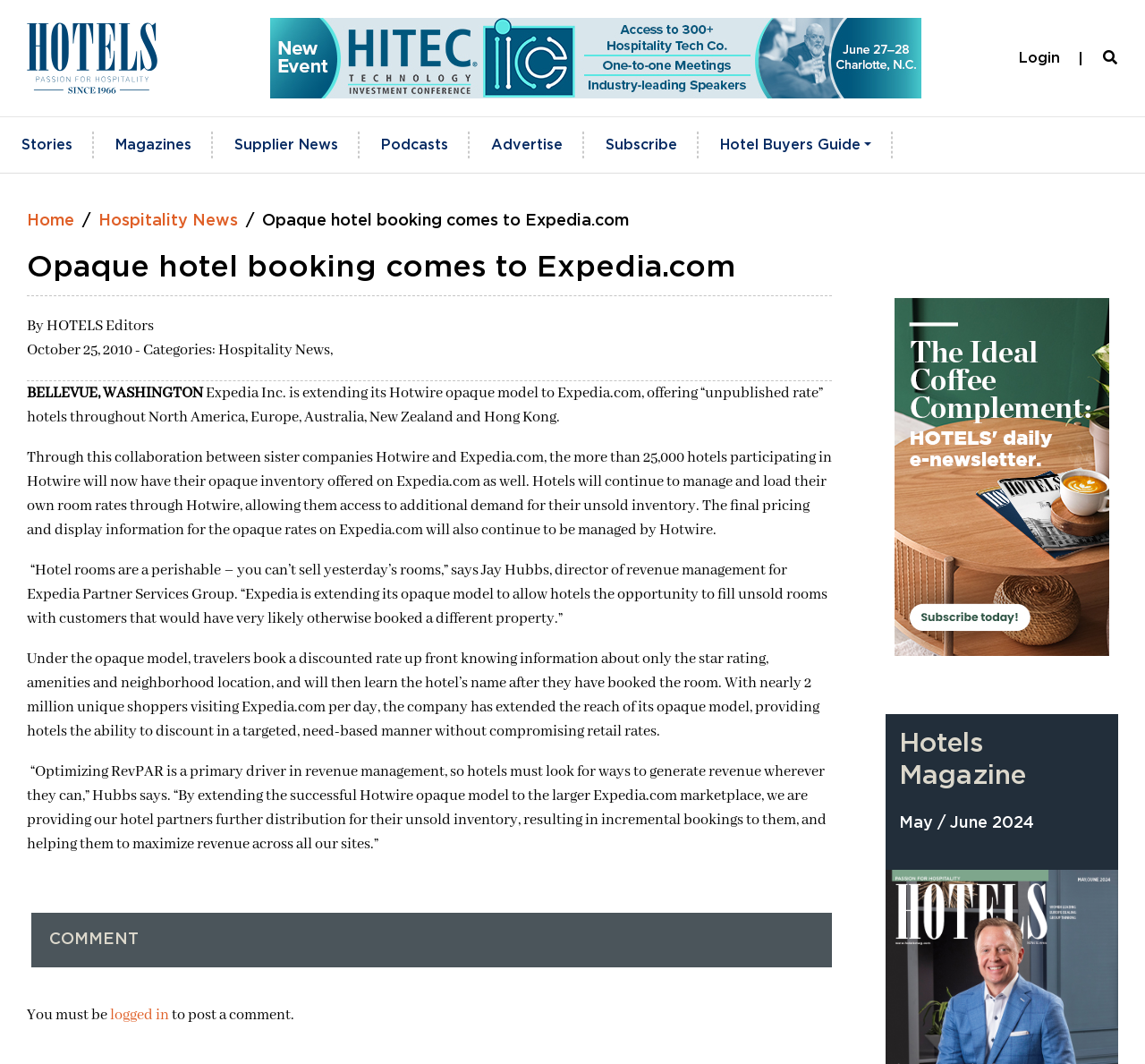Indicate the bounding box coordinates of the element that needs to be clicked to satisfy the following instruction: "Login". The coordinates should be four float numbers between 0 and 1, i.e., [left, top, right, bottom].

[0.883, 0.048, 0.933, 0.061]